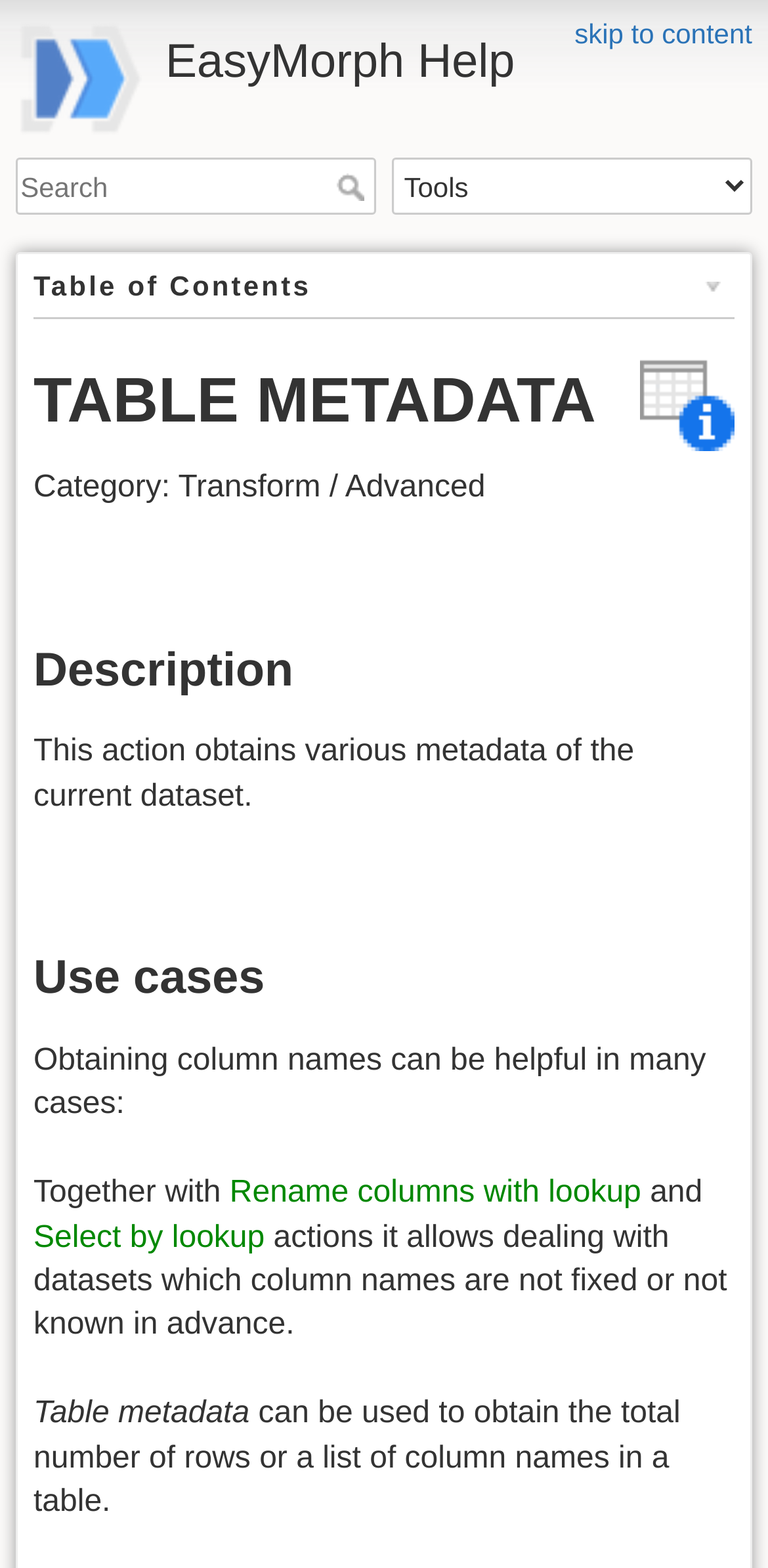Please reply with a single word or brief phrase to the question: 
What is the purpose of the 'Table metadata' action?

Obtain metadata of the current dataset